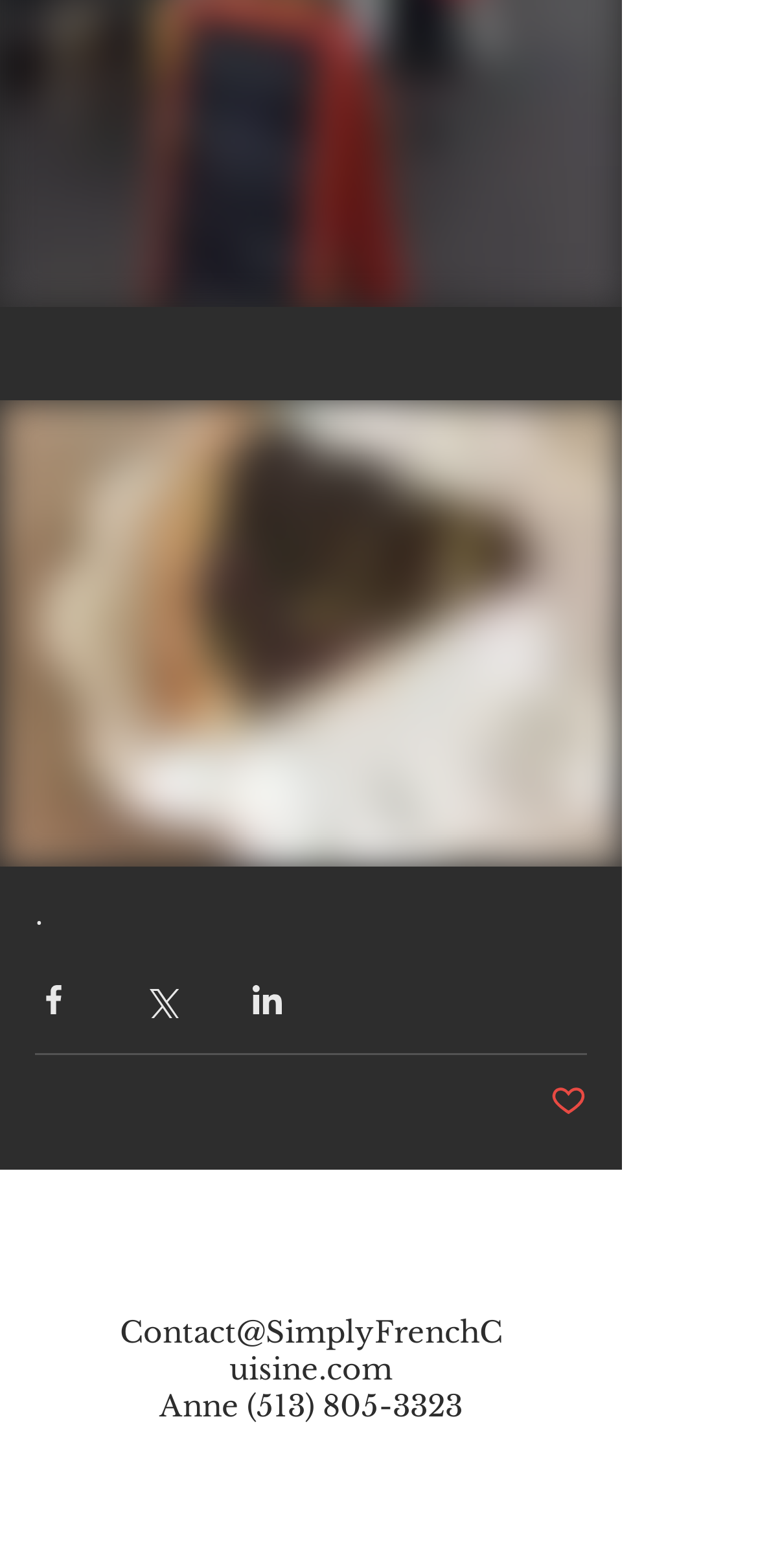Find the bounding box coordinates of the element I should click to carry out the following instruction: "go to home page".

None